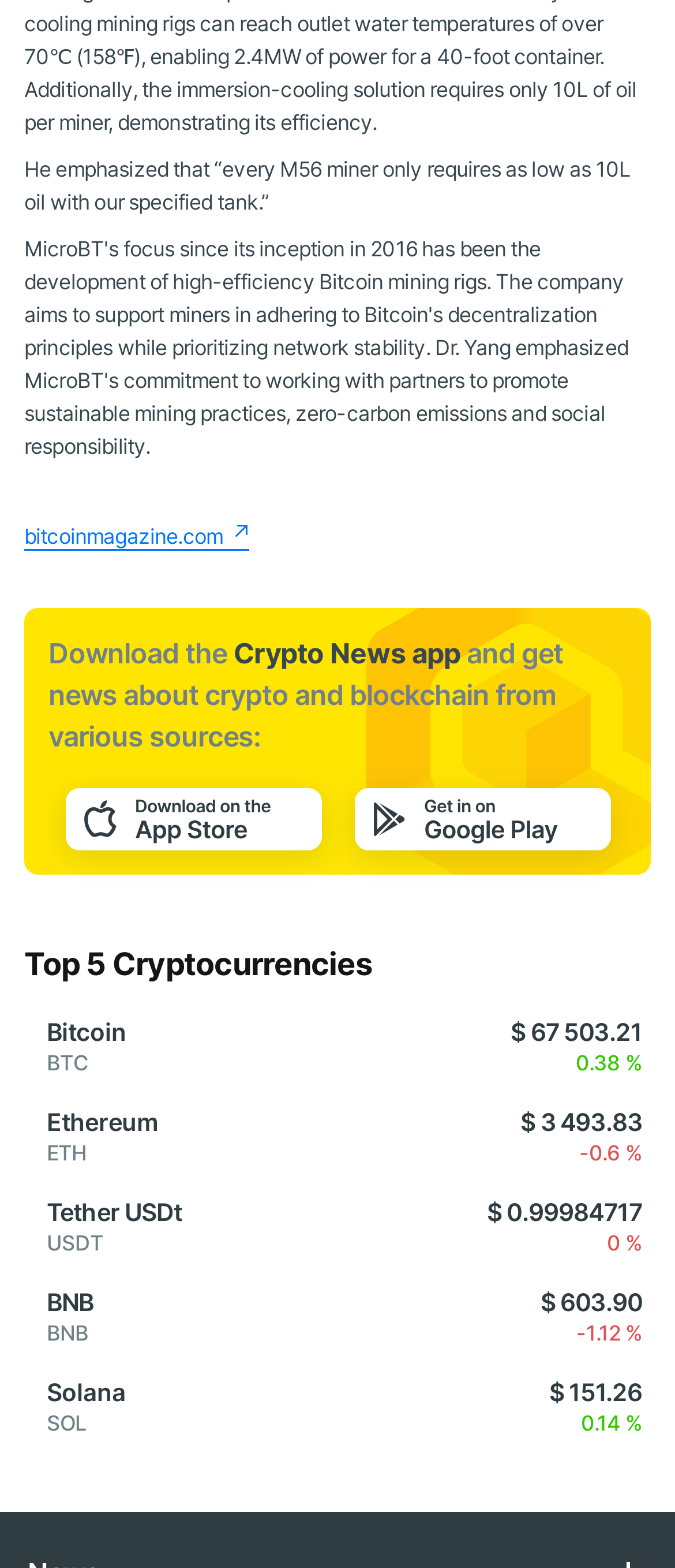Analyze the image and answer the question with as much detail as possible: 
What is the percentage change of Ethereum?

I found the link with 'coin-ison Ethereum ETH' text and extracted the percentage change from it, which is -0.6 %.